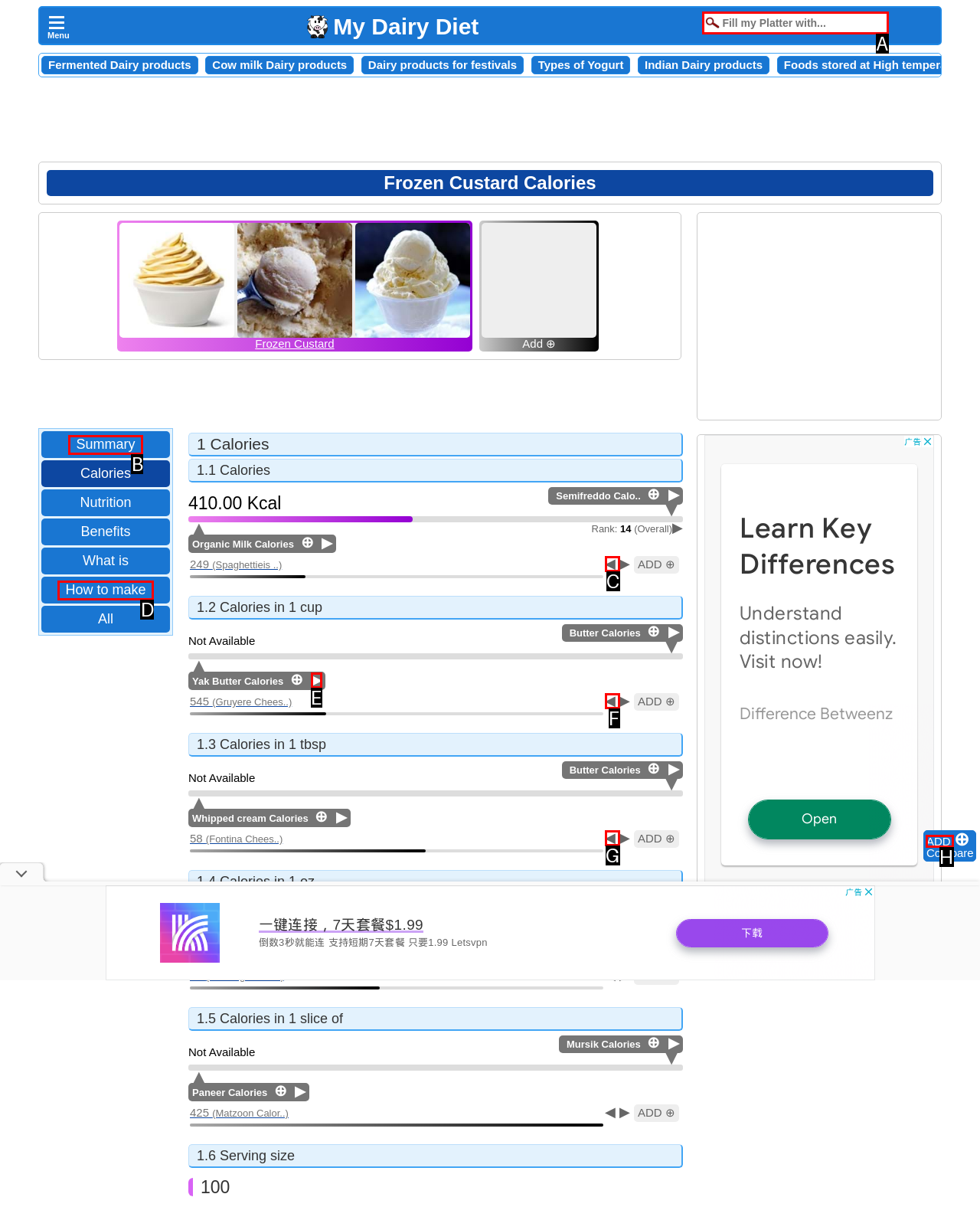Identify the correct option to click in order to accomplish the task: Read about 5 reasons to implement a workplace drug and alcohol policy Provide your answer with the letter of the selected choice.

None